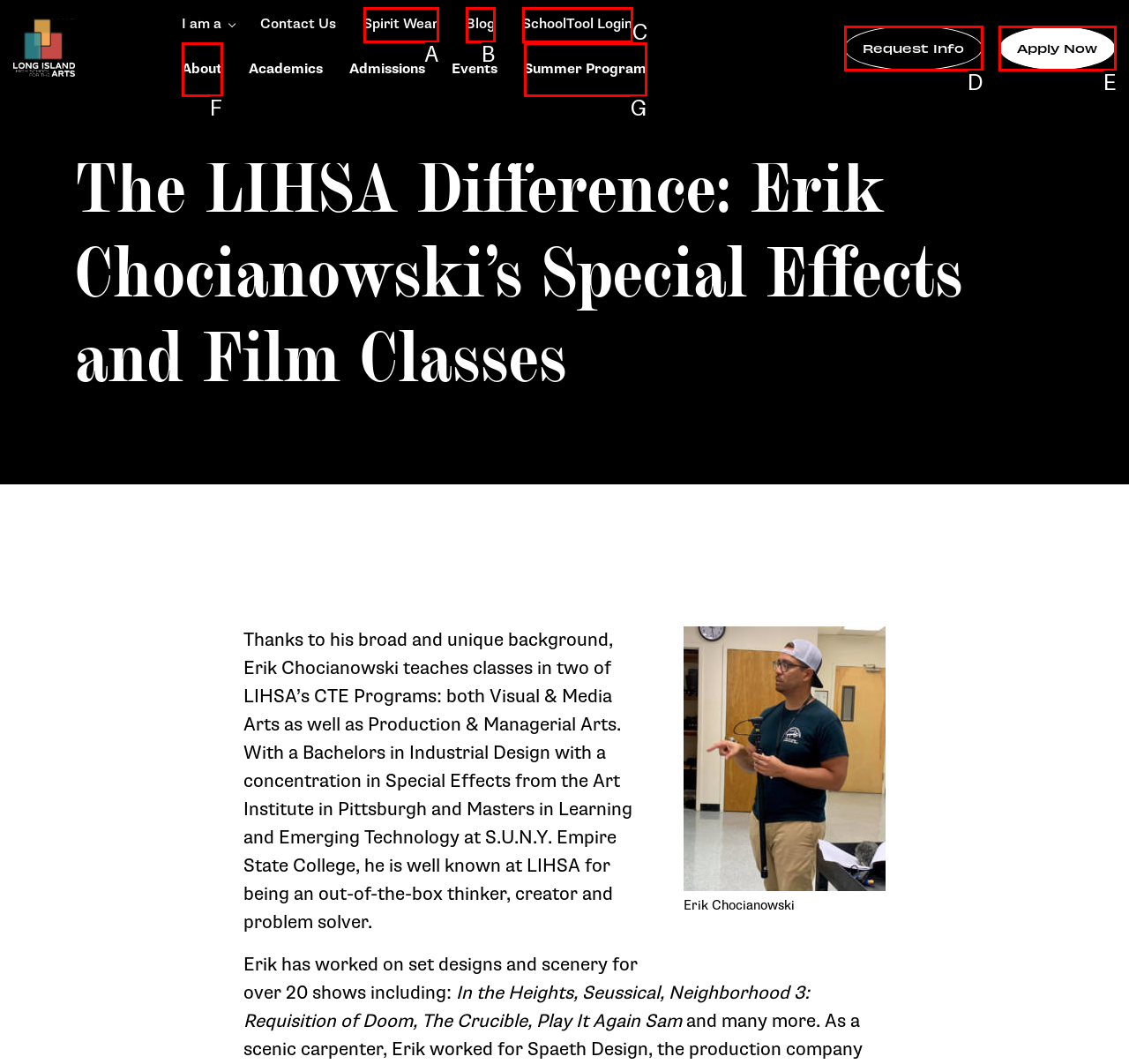What letter corresponds to the UI element described here: About
Reply with the letter from the options provided.

F